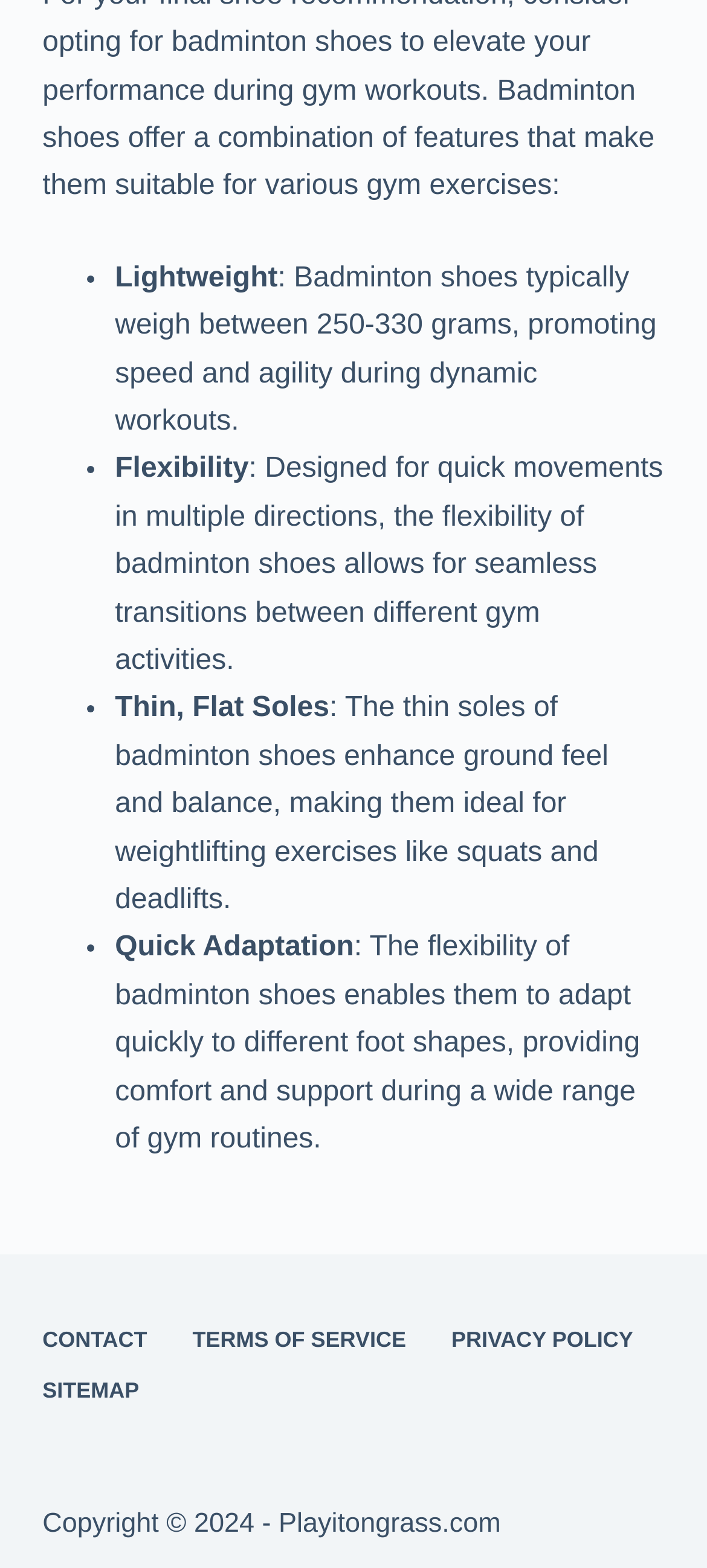Using the element description provided, determine the bounding box coordinates in the format (top-left x, top-left y, bottom-right x, bottom-right y). Ensure that all values are floating point numbers between 0 and 1. Element description: Terms Of Service

[0.24, 0.847, 0.606, 0.865]